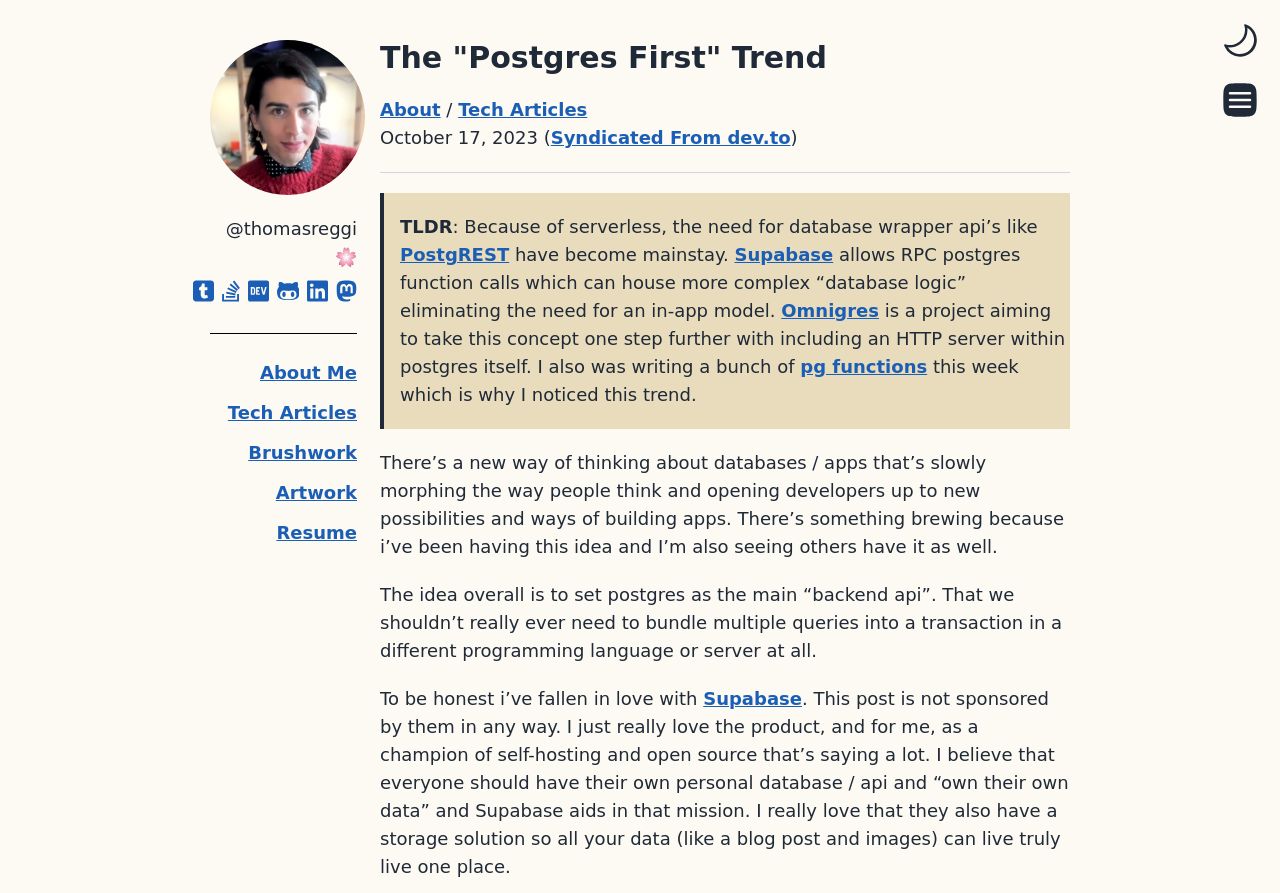Can you find and generate the webpage's heading?

The "Postgres First" Trend